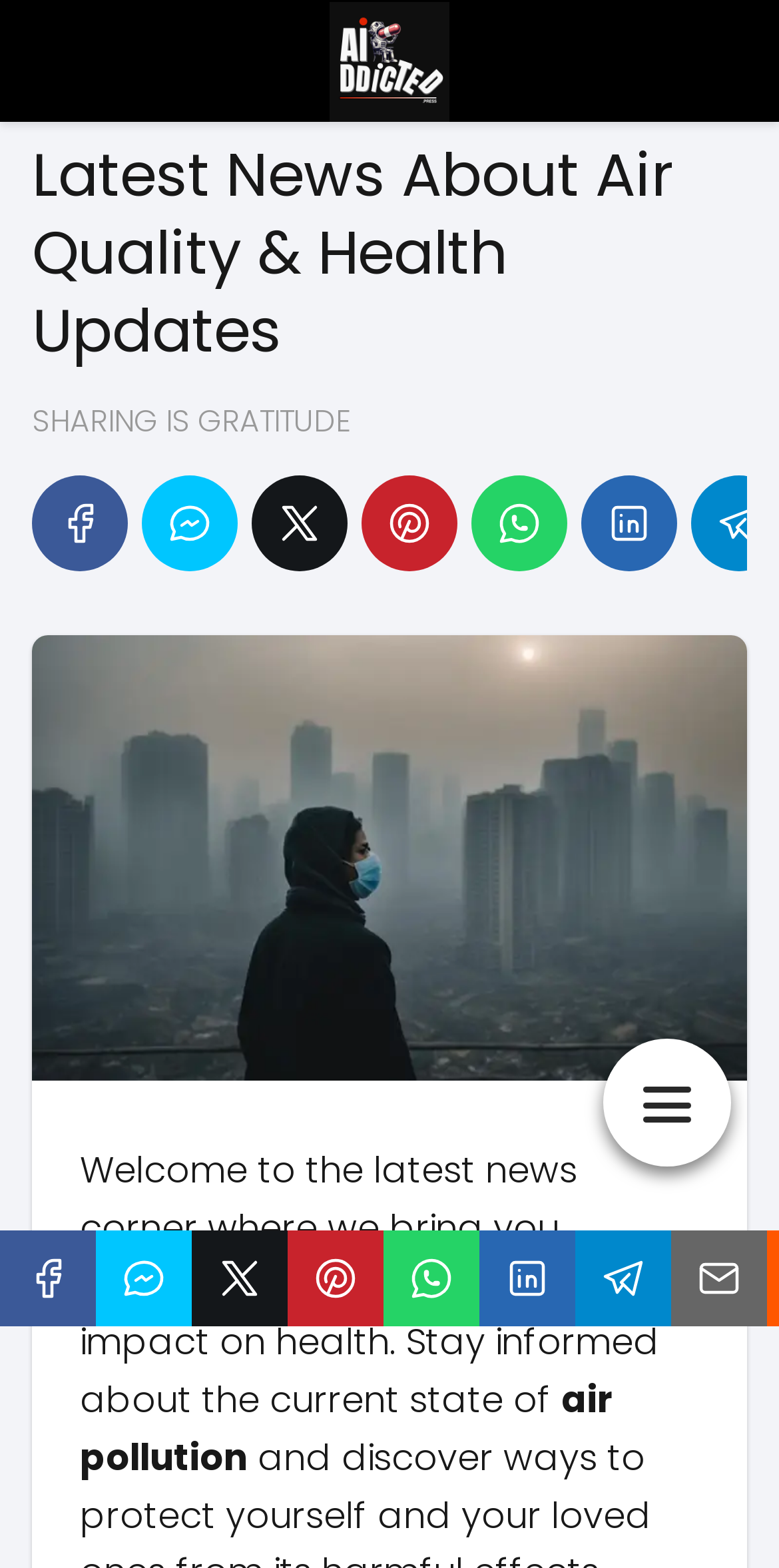Bounding box coordinates should be in the format (top-left x, top-left y, bottom-right x, bottom-right y) and all values should be floating point numbers between 0 and 1. Determine the bounding box coordinate for the UI element described as: 9

None